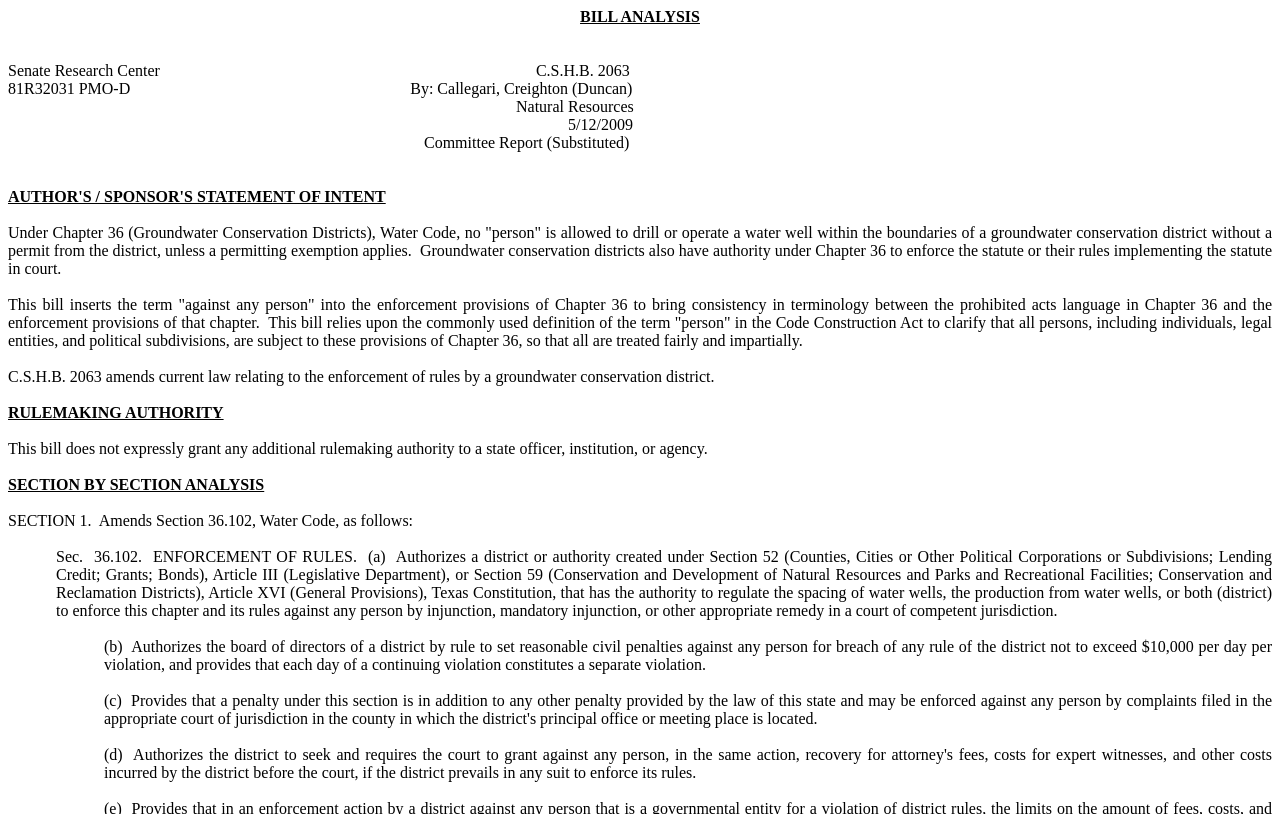Please give a succinct answer to the question in one word or phrase:
What is the purpose of the bill?

To amend current law relating to the enforcement of rules by a groundwater conservation district